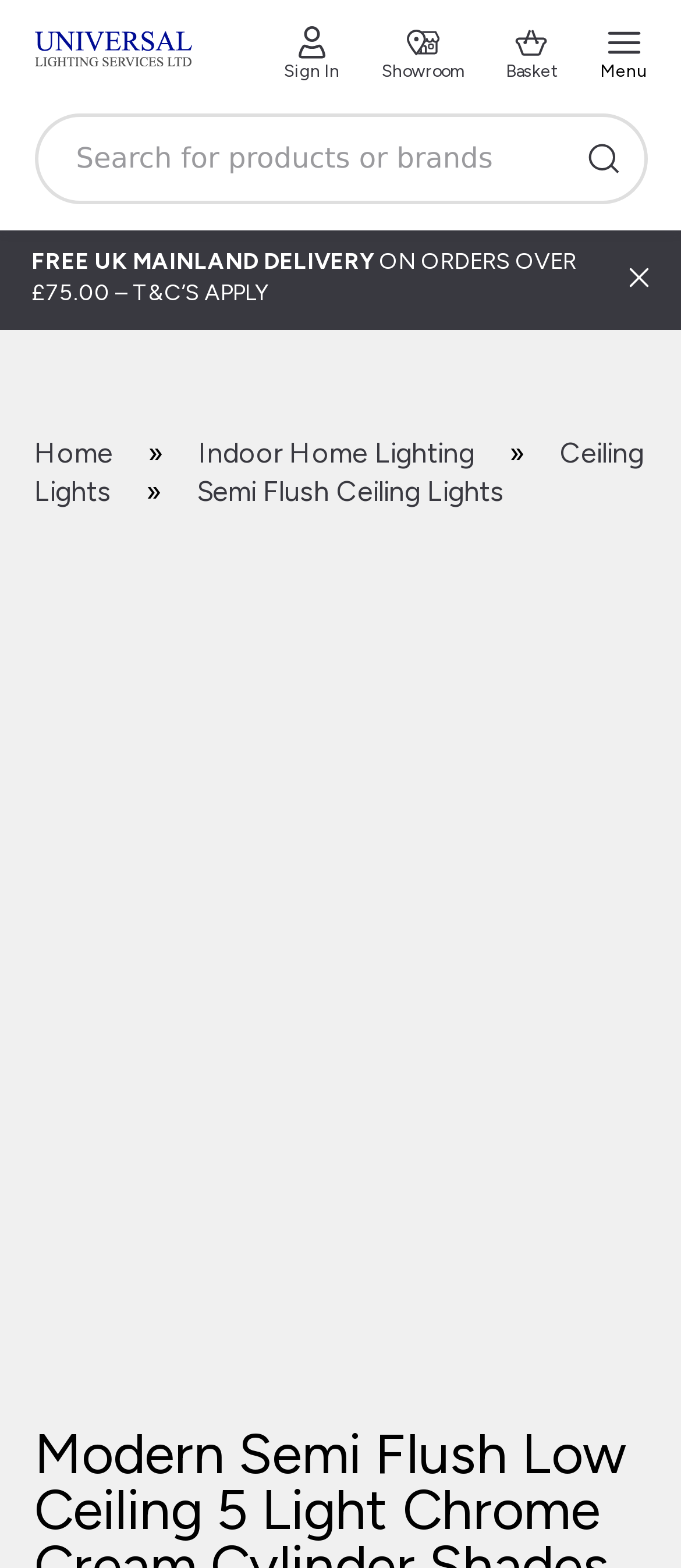Locate the bounding box coordinates of the element's region that should be clicked to carry out the following instruction: "View basket". The coordinates need to be four float numbers between 0 and 1, i.e., [left, top, right, bottom].

[0.742, 0.017, 0.819, 0.053]